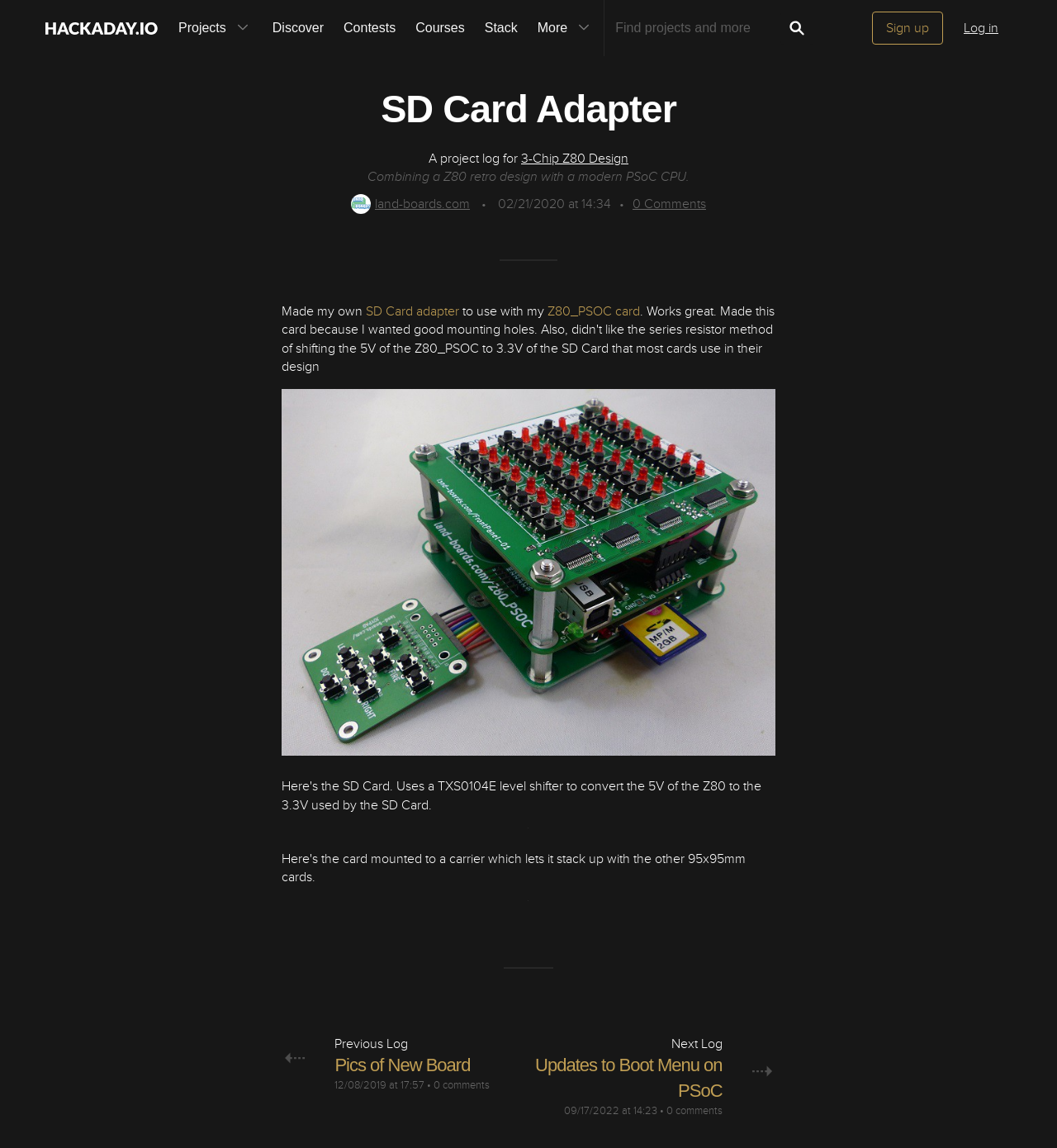Locate the bounding box coordinates of the clickable area needed to fulfill the instruction: "View the previous log".

[0.317, 0.902, 0.386, 0.916]